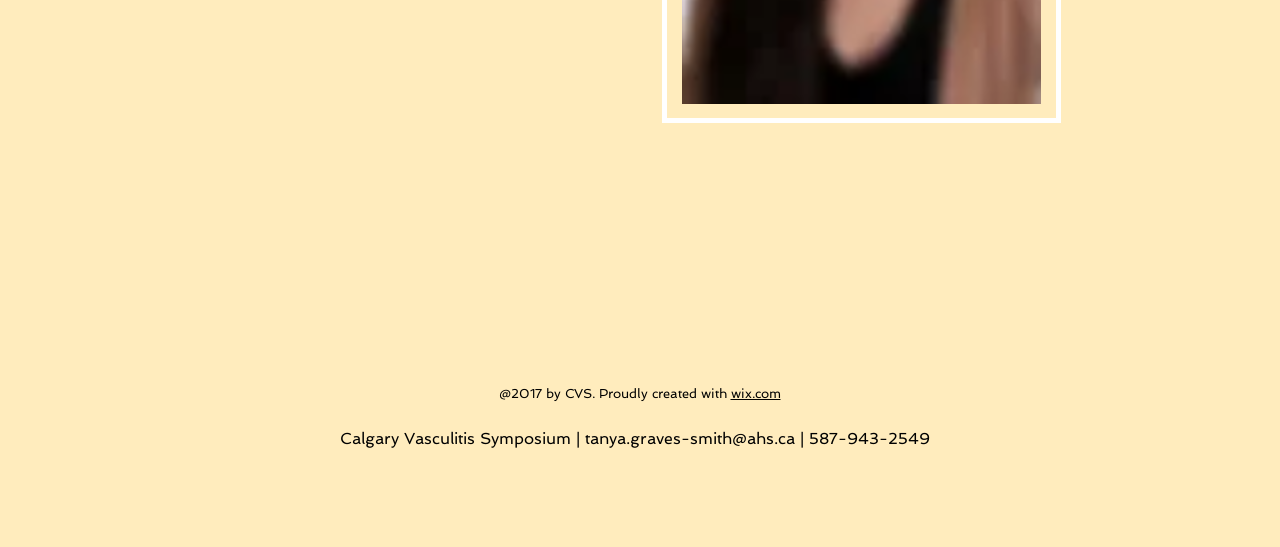Refer to the image and provide an in-depth answer to the question: 
What is the phone number provided?

I found the phone number by looking at the heading element, which says 'Calgary Vasculitis Symposium | tanya.graves-smith@ahs.ca | 587-943-2549'. The phone number mentioned is 587-943-2549.